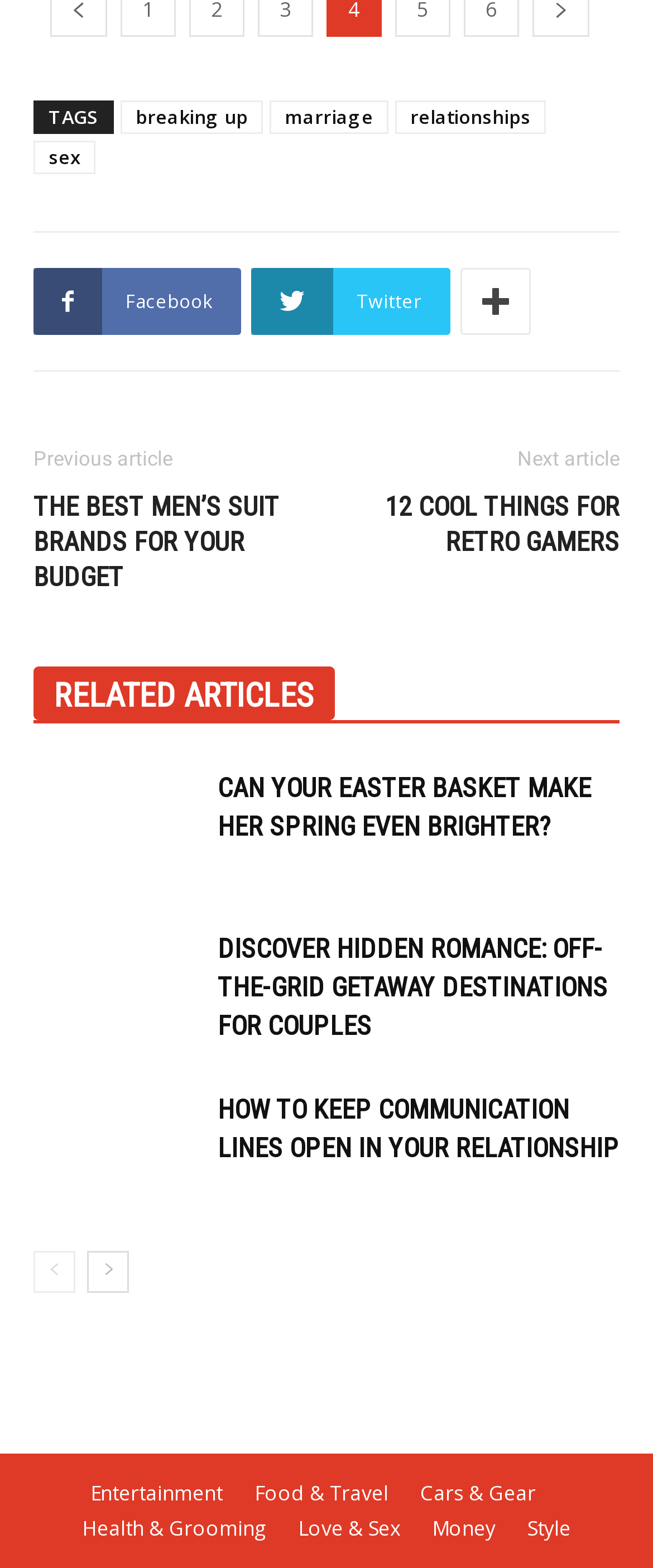Answer the question below using just one word or a short phrase: 
What is the category of the article 'THE BEST MEN’S SUIT BRANDS FOR YOUR BUDGET'?

Style